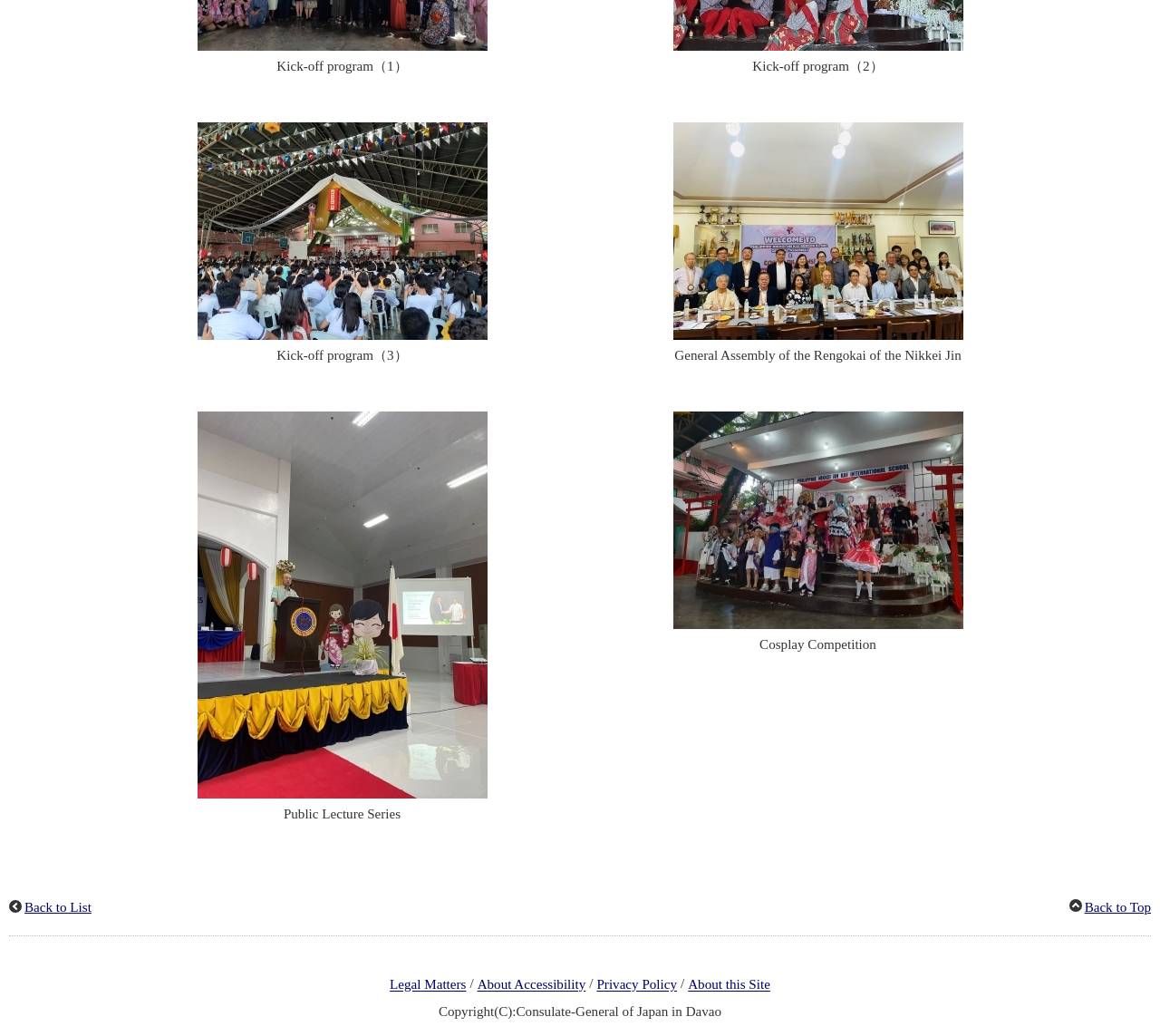Bounding box coordinates should be provided in the format (top-left x, top-left y, bottom-right x, bottom-right y) with all values between 0 and 1. Identify the bounding box for this UI element: About Accessibility

[0.411, 0.944, 0.505, 0.958]